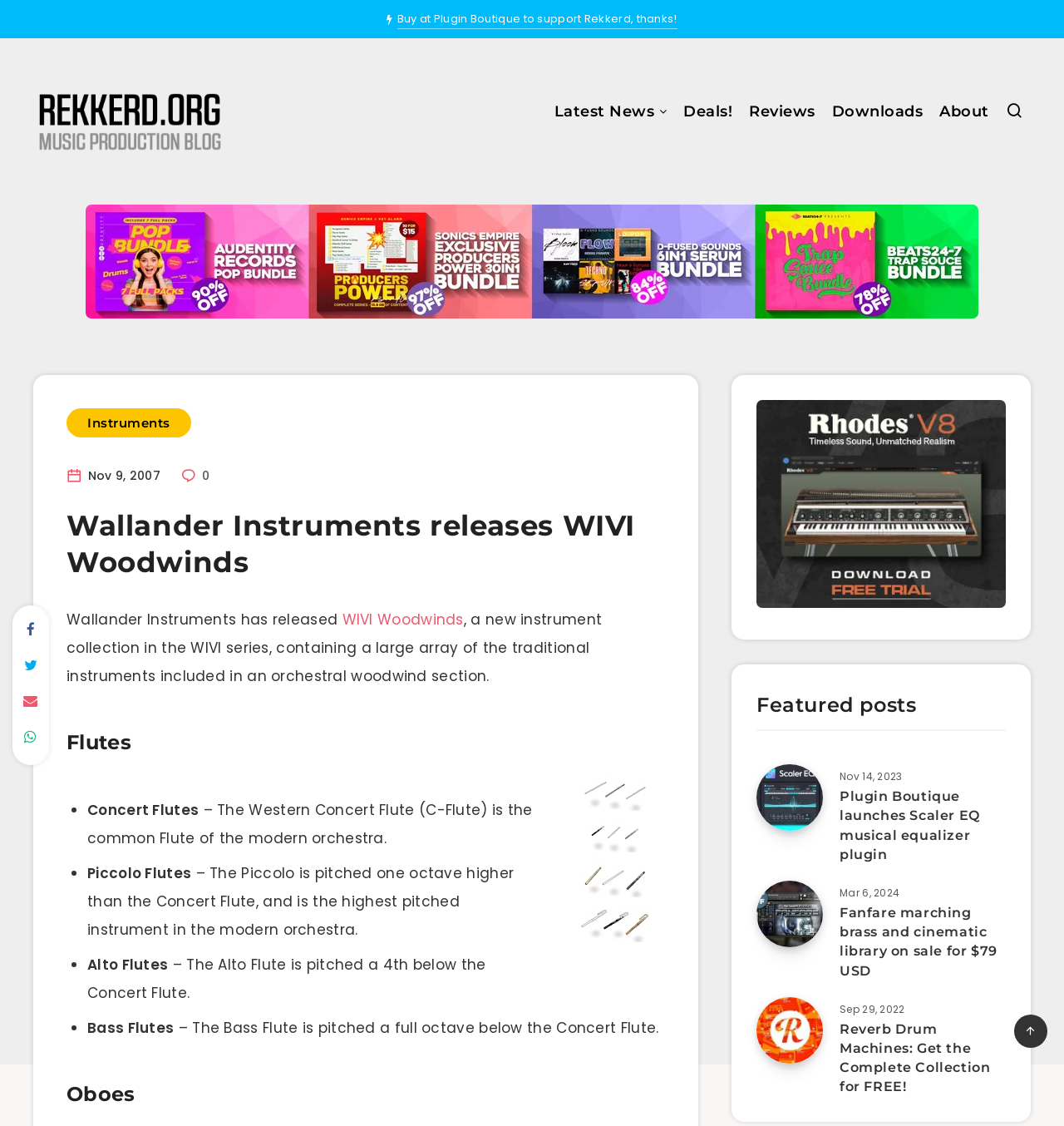Based on the element description: "alt="Rhodes"", identify the bounding box coordinates for this UI element. The coordinates must be four float numbers between 0 and 1, listed as [left, top, right, bottom].

[0.711, 0.528, 0.945, 0.543]